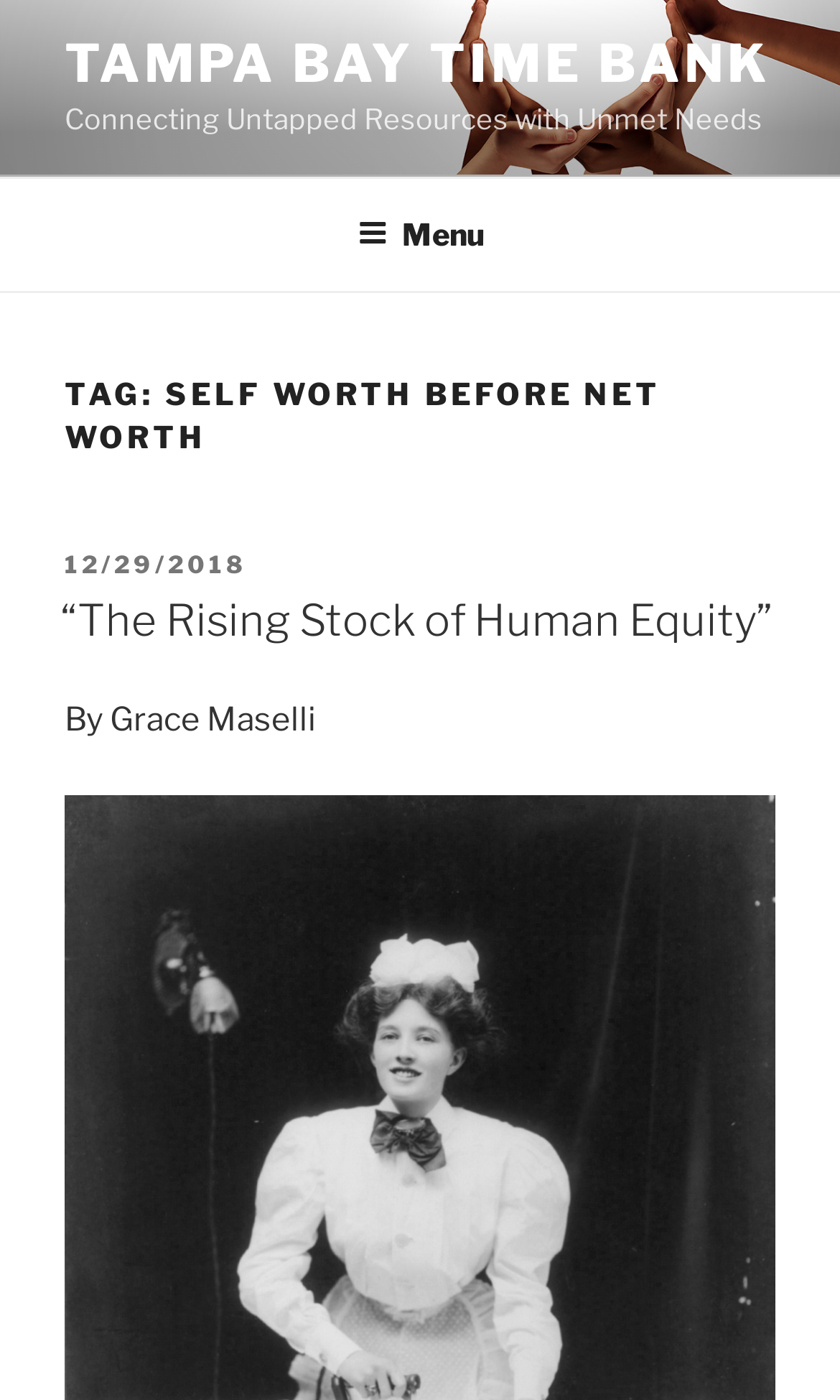From the webpage screenshot, identify the region described by 12/29/201812/30/2018. Provide the bounding box coordinates as (top-left x, top-left y, bottom-right x, bottom-right y), with each value being a floating point number between 0 and 1.

[0.077, 0.392, 0.295, 0.414]